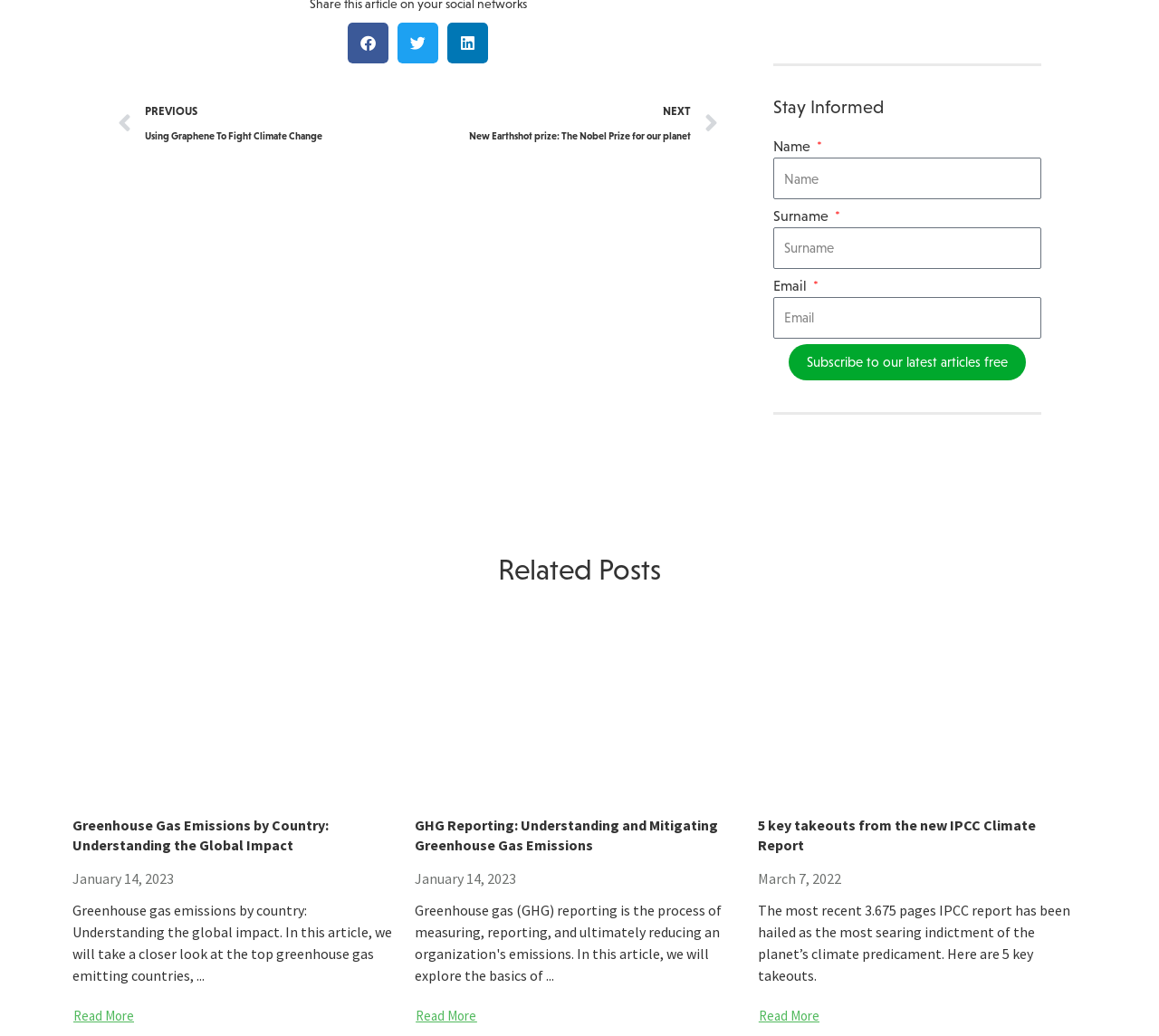Please identify the coordinates of the bounding box for the clickable region that will accomplish this instruction: "Read more about GHG Reporting".

[0.358, 0.976, 0.412, 0.987]